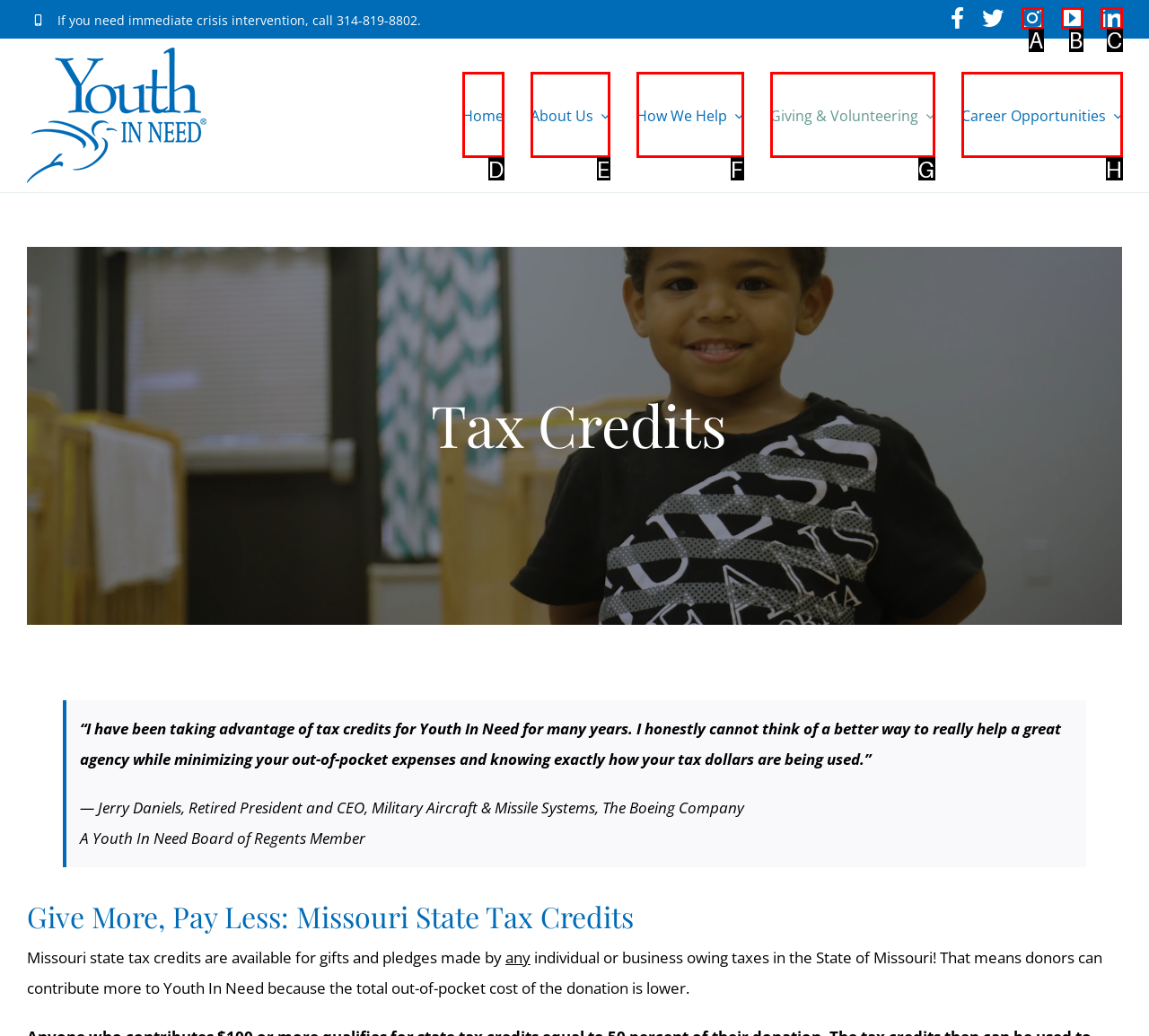From the given choices, indicate the option that best matches: xiaomi pad
State the letter of the chosen option directly.

None